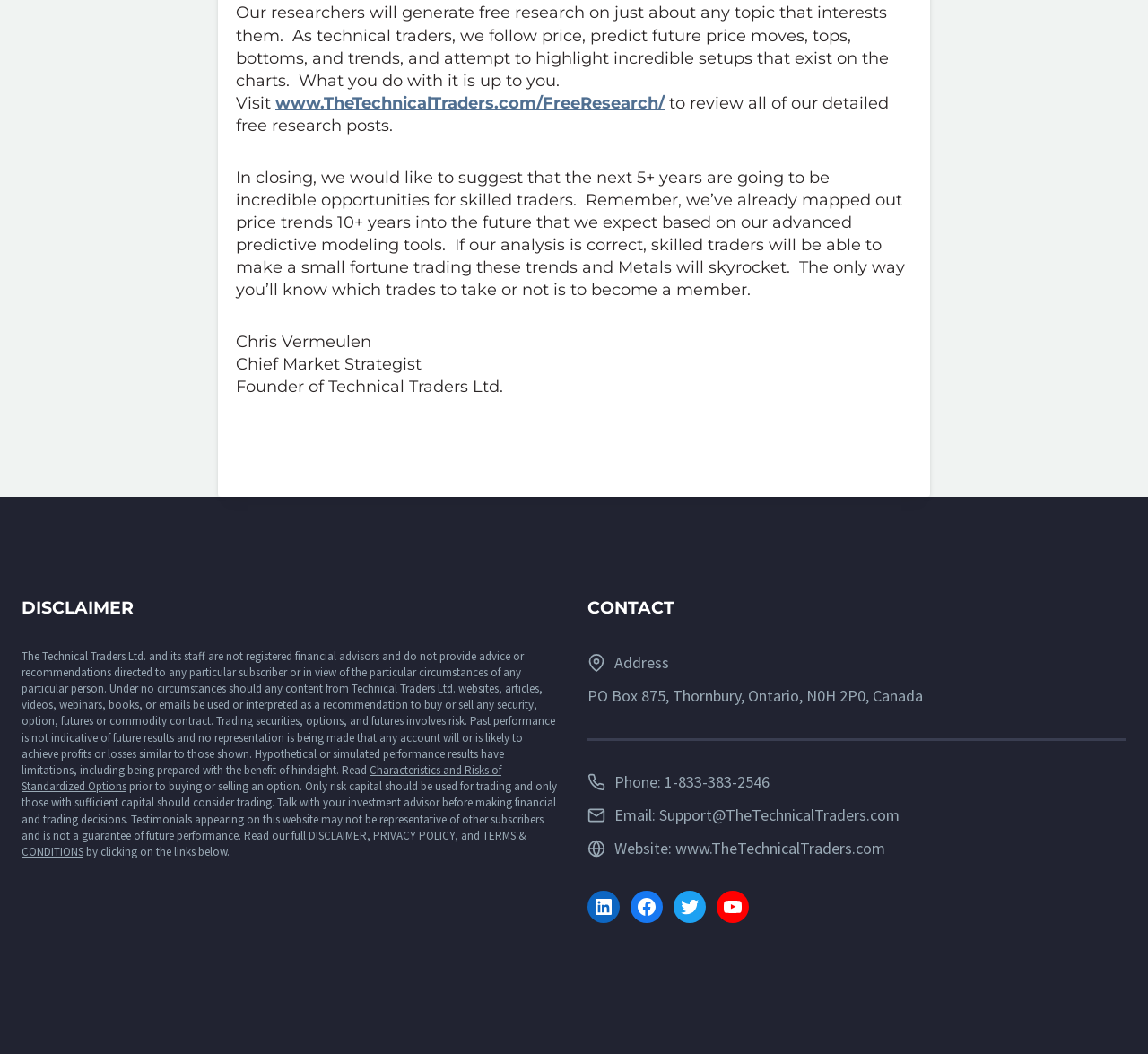Please provide a detailed answer to the question below based on the screenshot: 
What does the website provide for free?

According to the website, their researchers generate free research on various topics, and visitors can review all of their detailed free research posts.